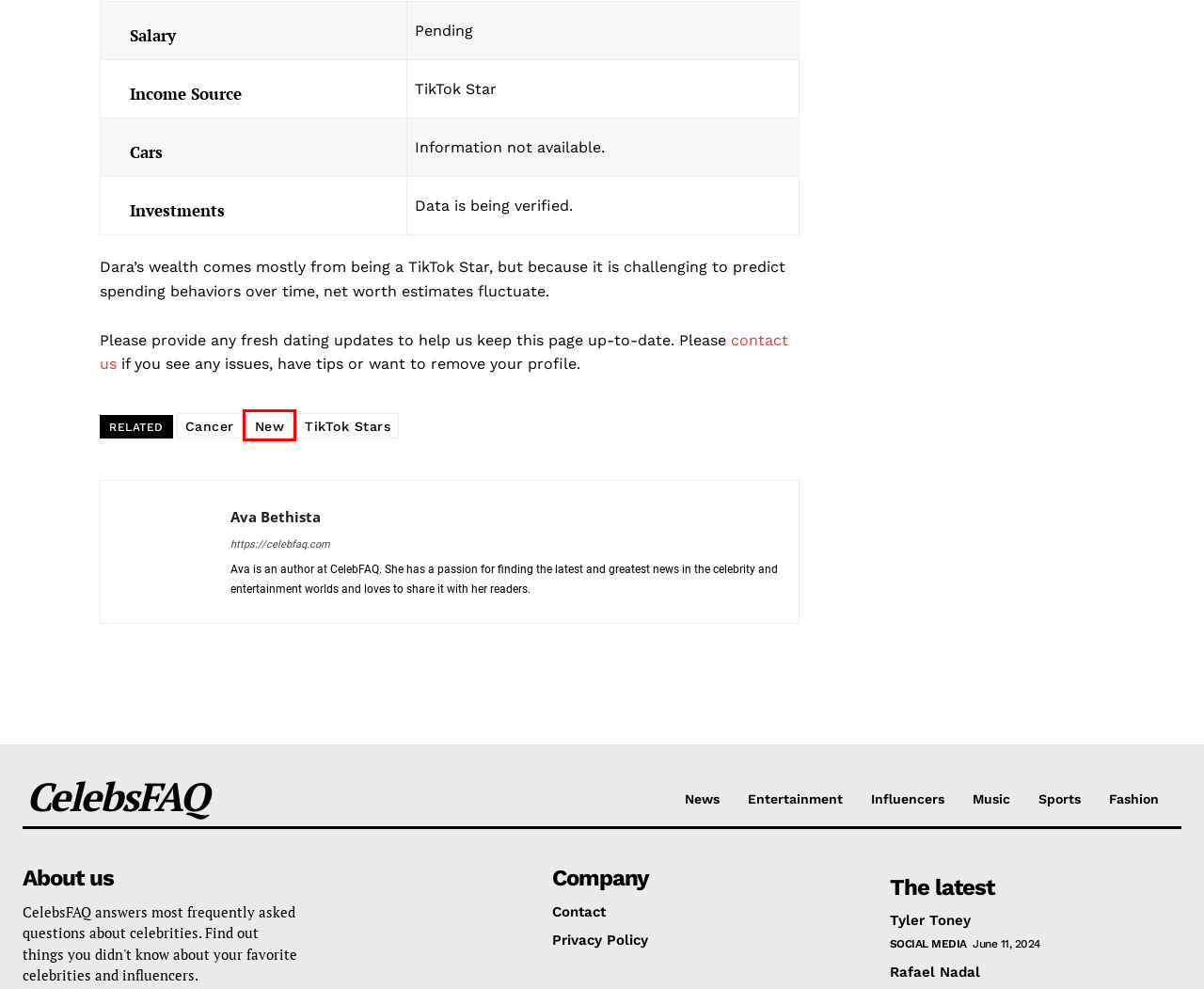You have been given a screenshot of a webpage with a red bounding box around a UI element. Select the most appropriate webpage description for the new webpage that appears after clicking the element within the red bounding box. The choices are:
A. CELEBFAQ
B. Privacy Policy | CelebsFAQ
C. Facts & Things You Didn't know About Famous New | CelebsFAQ
D. Celebrities & Famous People in News | CelebsFAQ
E. Facts & Things You Didn't know About Famous Cancer | CelebsFAQ
F. Rafael Nadal: 25 Things You Didn't Know & Facts (2024)
G. Tyler Toney: 25 Things You Didn't Know & Facts (2024)
H. Facts & Things You Didn't know About Famous TikTok Stars | CelebsFAQ

C